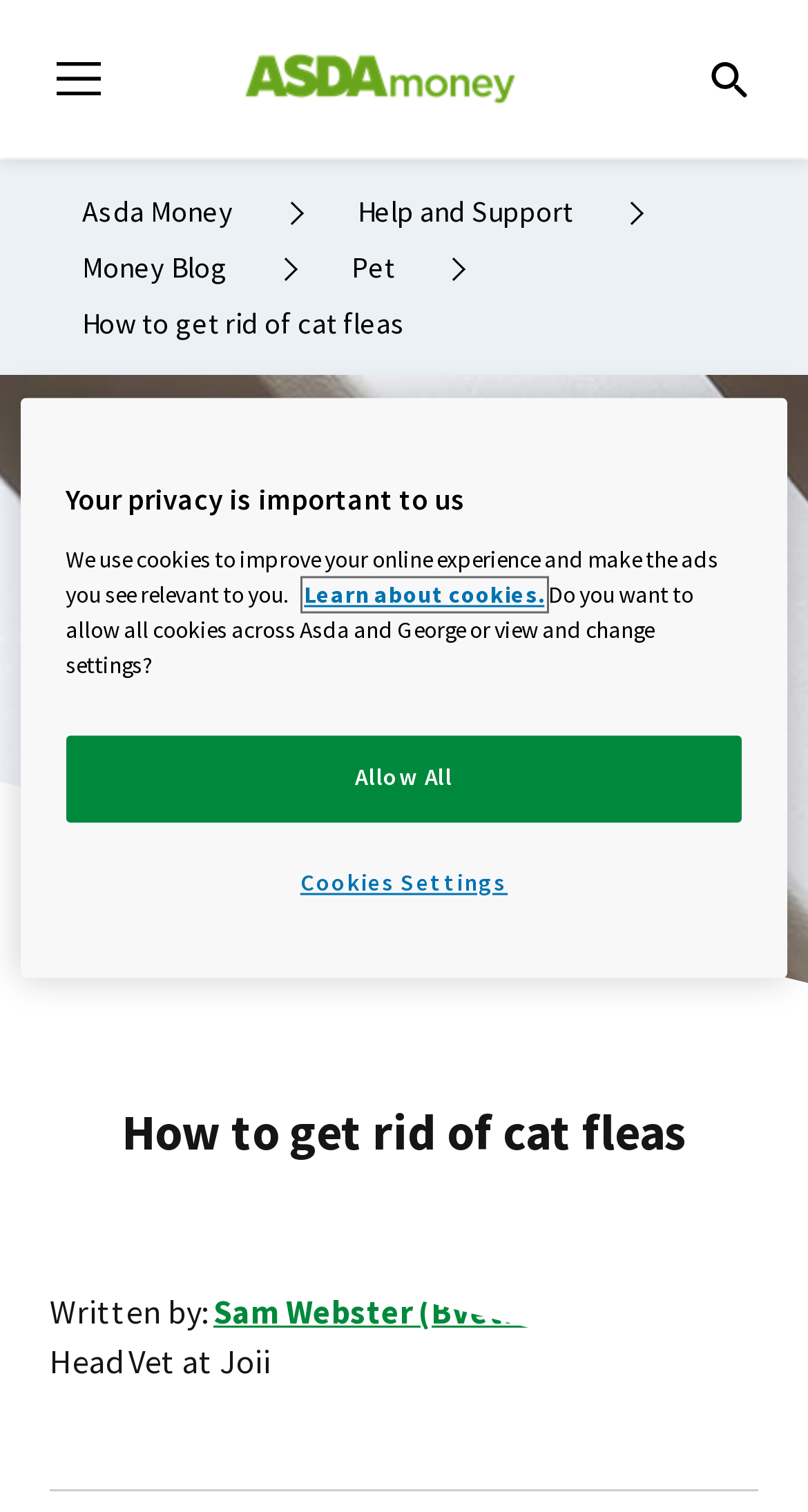What is the name of the veterinarian who wrote the article?
Analyze the image and provide a thorough answer to the question.

I found the answer by looking at the section below the main heading, where it says 'Written by:' and then the name 'Sam Webster (BVetMed MRCVS)' is mentioned.